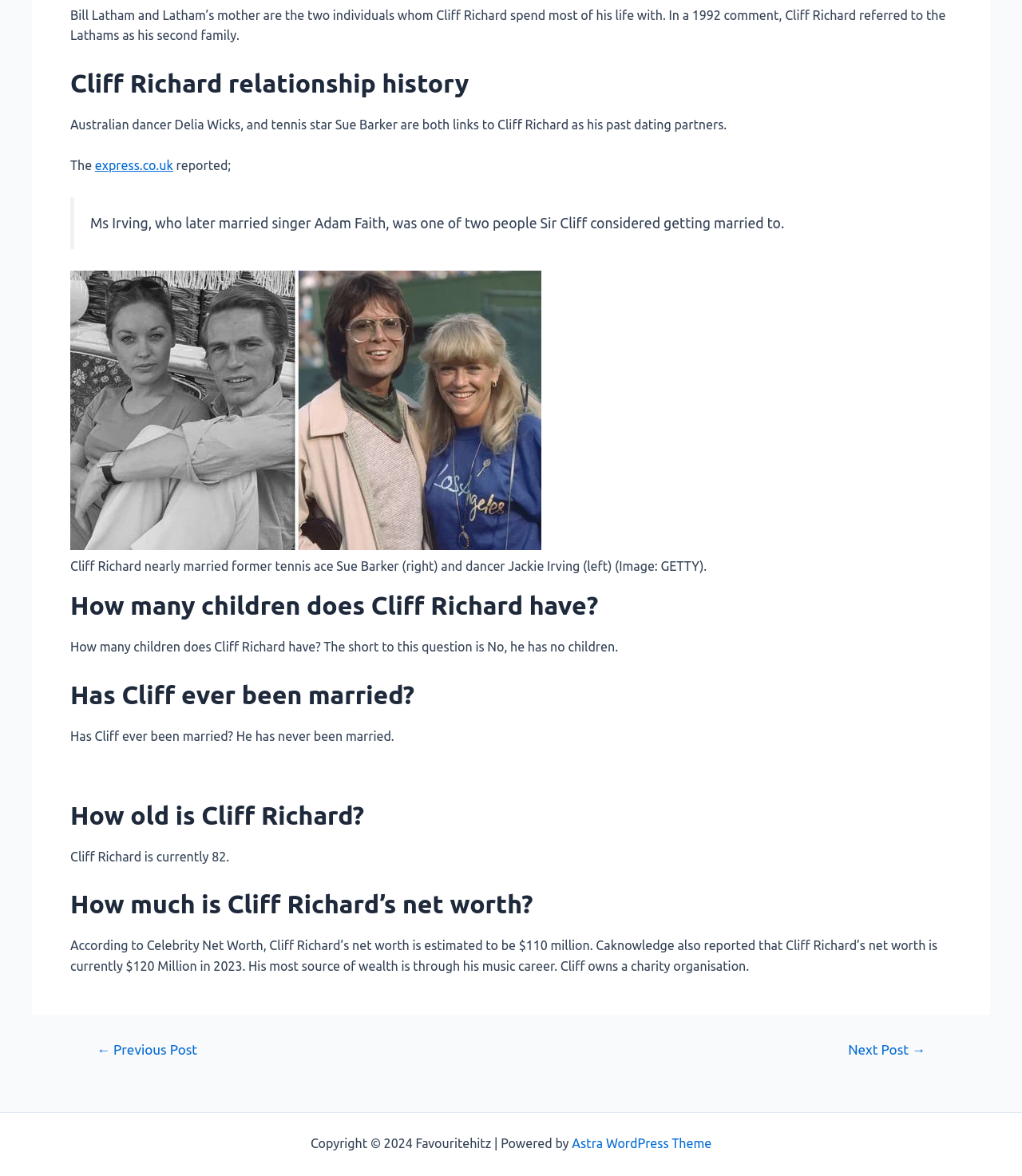Who is Cliff Richard's partner?
Please use the image to provide a one-word or short phrase answer.

No partner